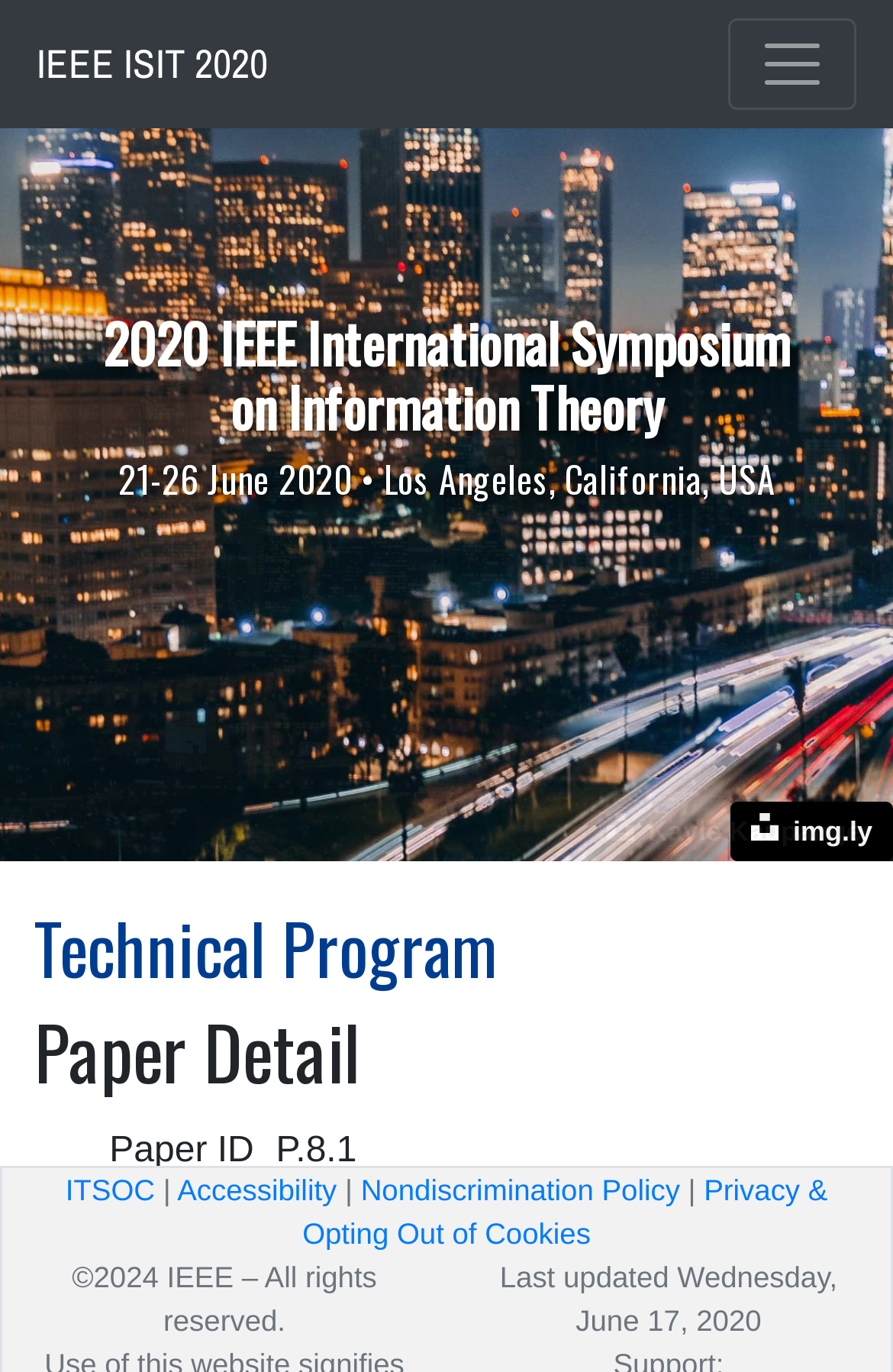Provide a brief response to the question using a single word or phrase: 
How many links are there in the footer section?

5